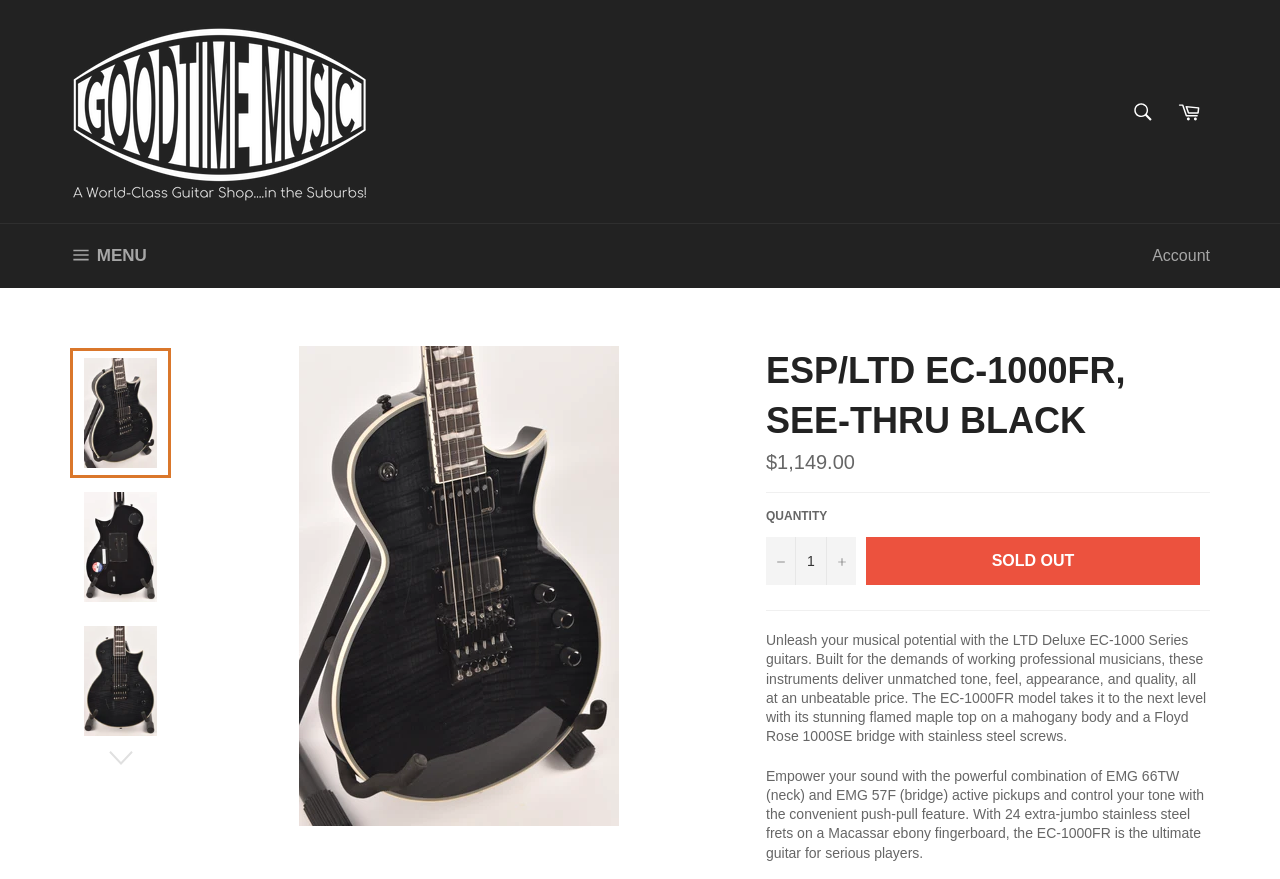Identify and extract the heading text of the webpage.

ESP/LTD EC-1000FR, SEE-THRU BLACK